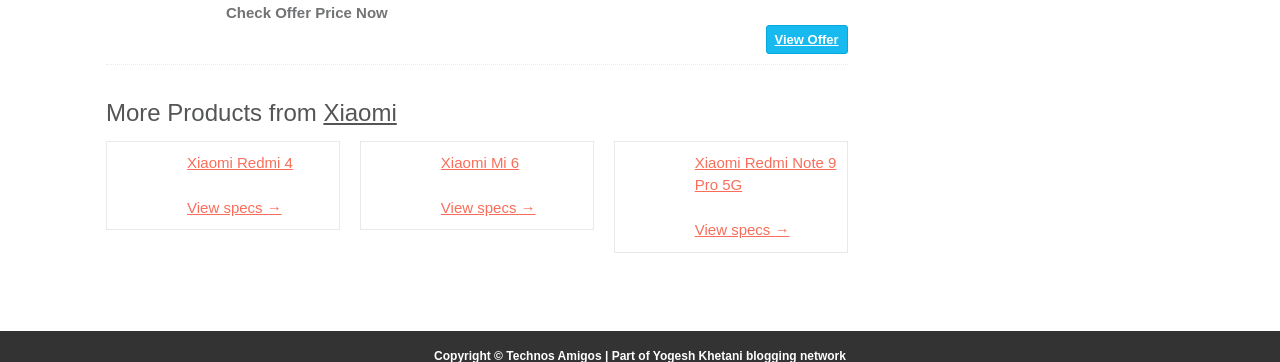Specify the bounding box coordinates of the element's area that should be clicked to execute the given instruction: "View offer". The coordinates should be four float numbers between 0 and 1, i.e., [left, top, right, bottom].

[0.598, 0.068, 0.662, 0.148]